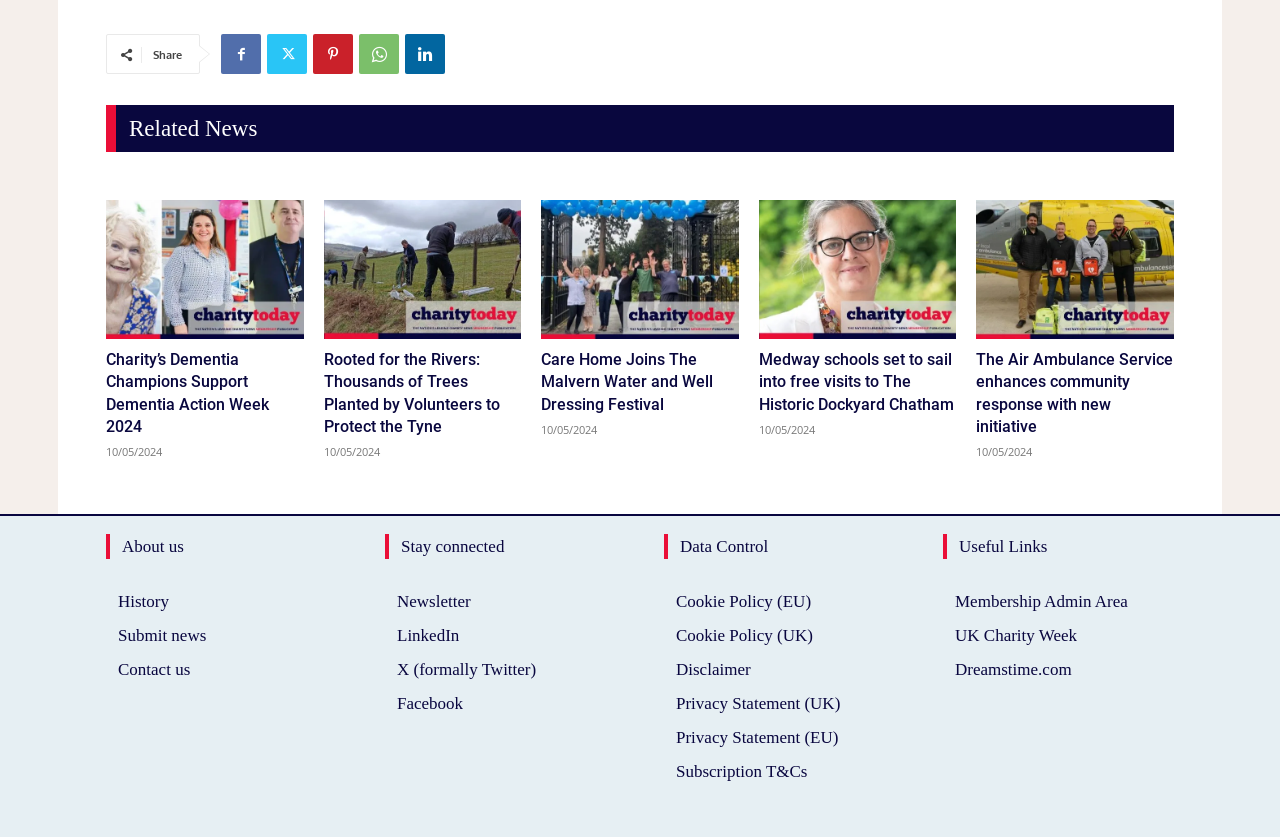Please identify the bounding box coordinates of the element's region that should be clicked to execute the following instruction: "Share". The bounding box coordinates must be four float numbers between 0 and 1, i.e., [left, top, right, bottom].

[0.12, 0.058, 0.142, 0.075]